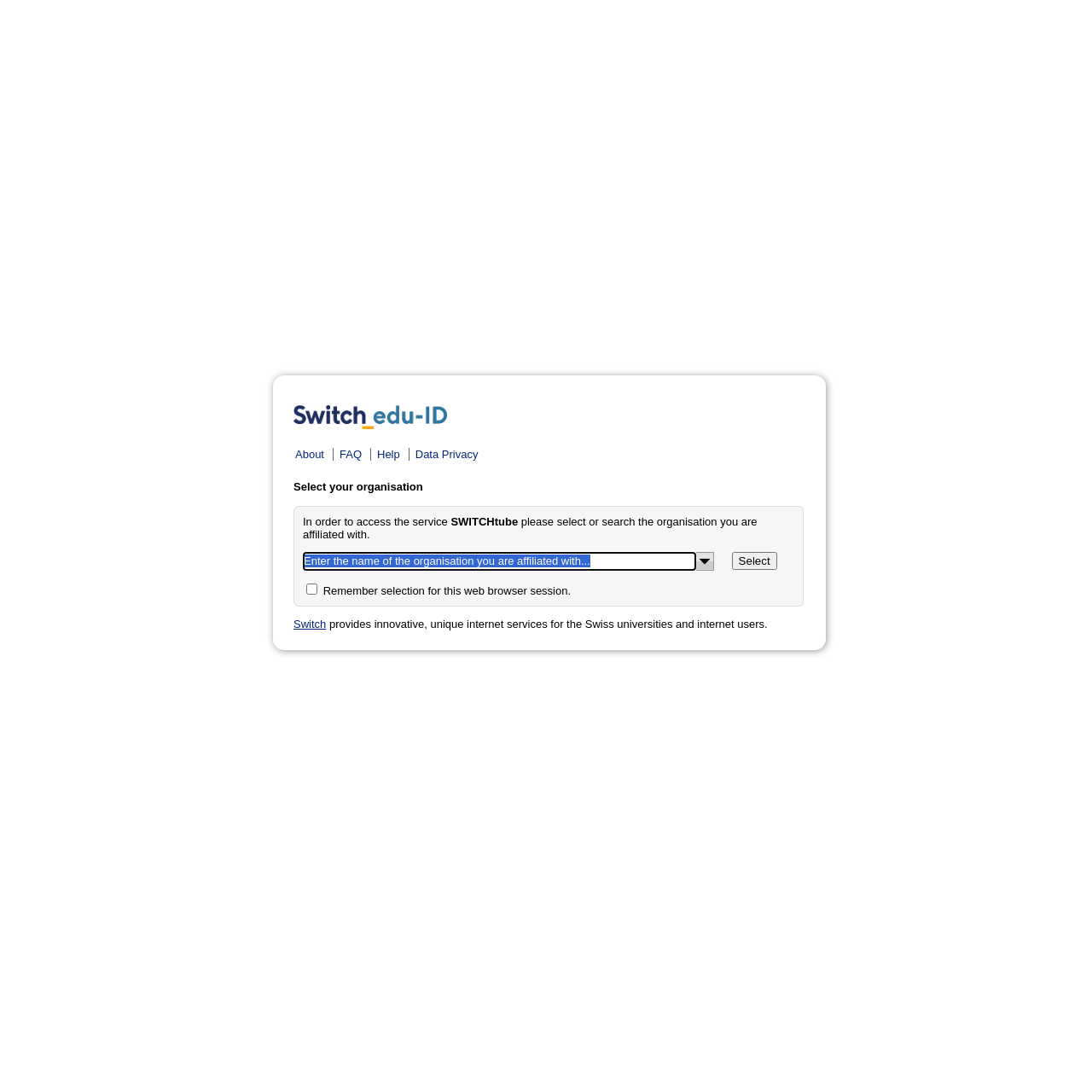Utilize the details in the image to give a detailed response to the question: What is the purpose of this webpage?

Based on the webpage content, it appears that the user needs to select their organisation to access a service, likely SWITCHtube, which is mentioned in the text. The webpage provides a search function and a button to select the organisation, indicating that the user needs to choose their organisation to proceed.